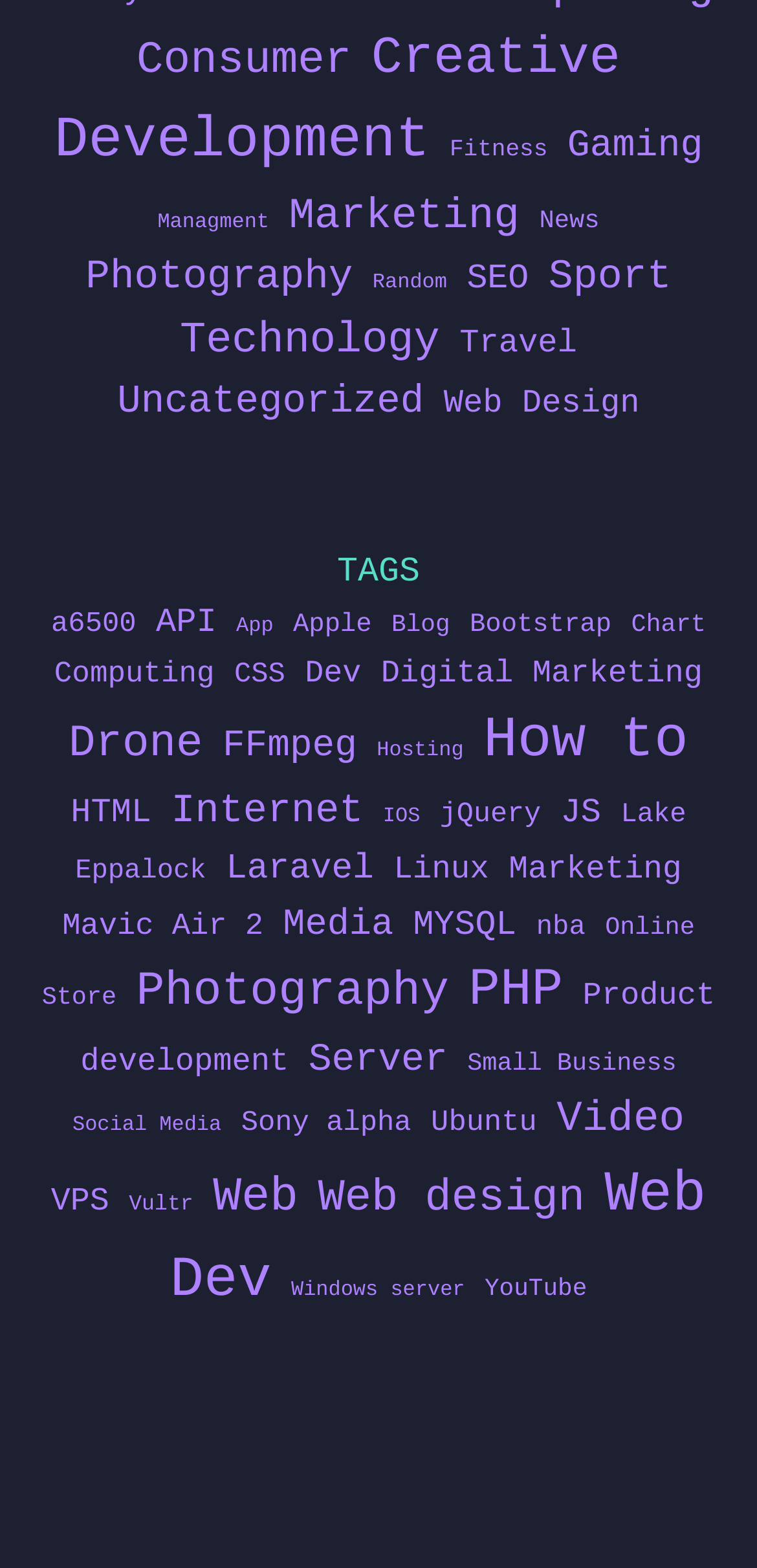How many categories are there?
Based on the content of the image, thoroughly explain and answer the question.

I counted the number of links under the 'TAGS' heading, and there are 19 categories.